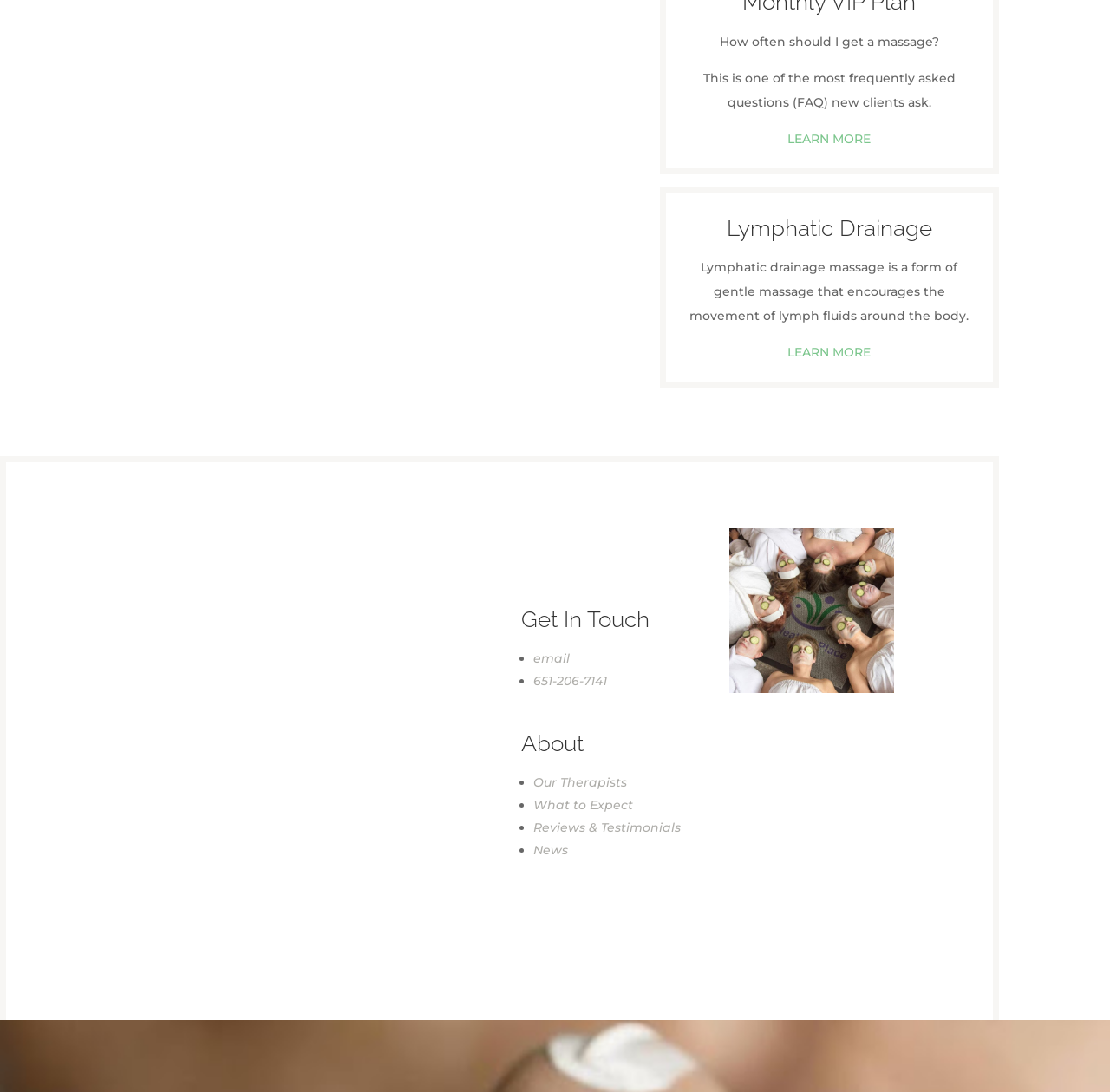Locate the bounding box coordinates of the item that should be clicked to fulfill the instruction: "Get massage gift certificates".

[0.094, 0.541, 0.43, 0.656]